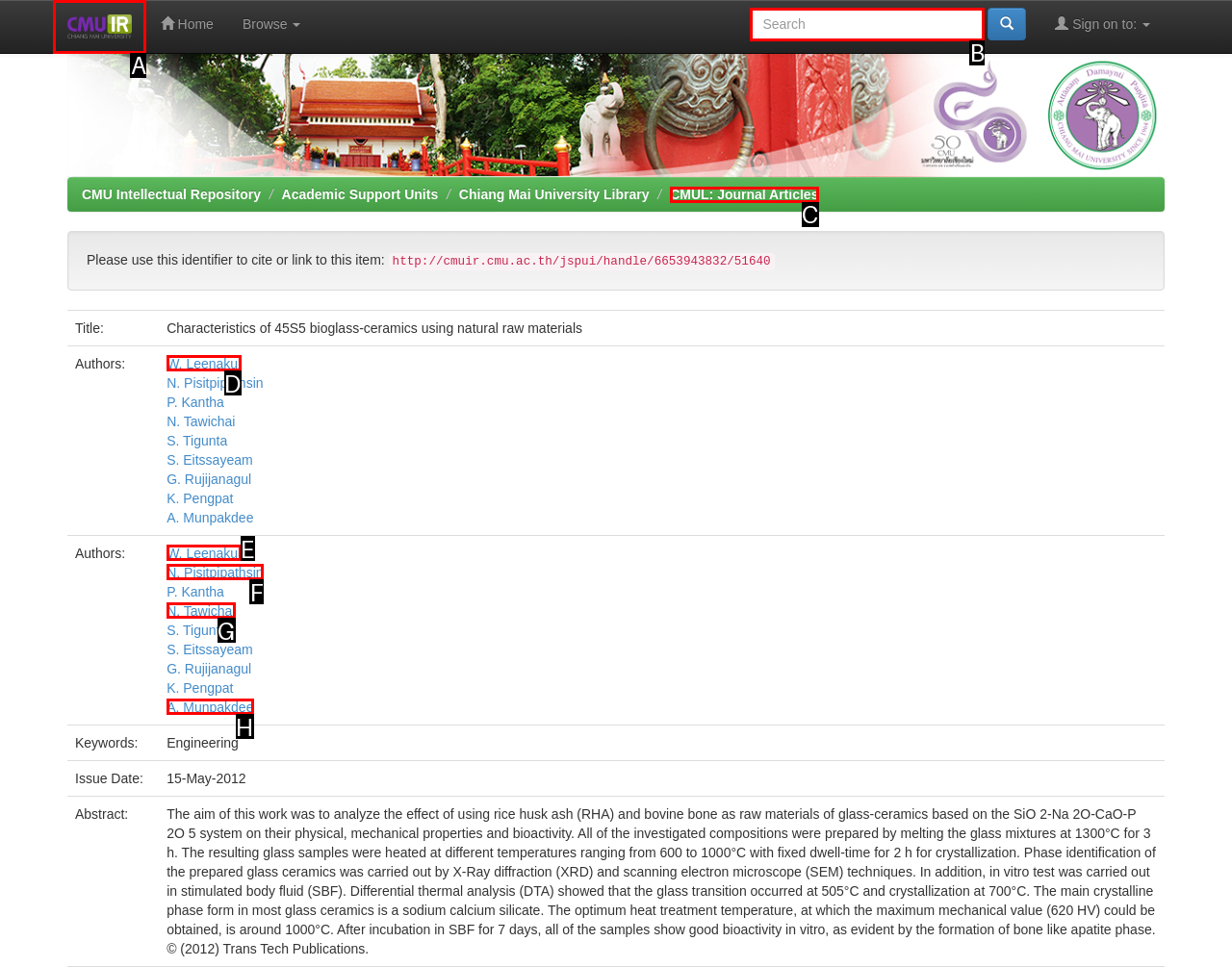Identify the letter of the UI element you need to select to accomplish the task: Search for something.
Respond with the option's letter from the given choices directly.

B